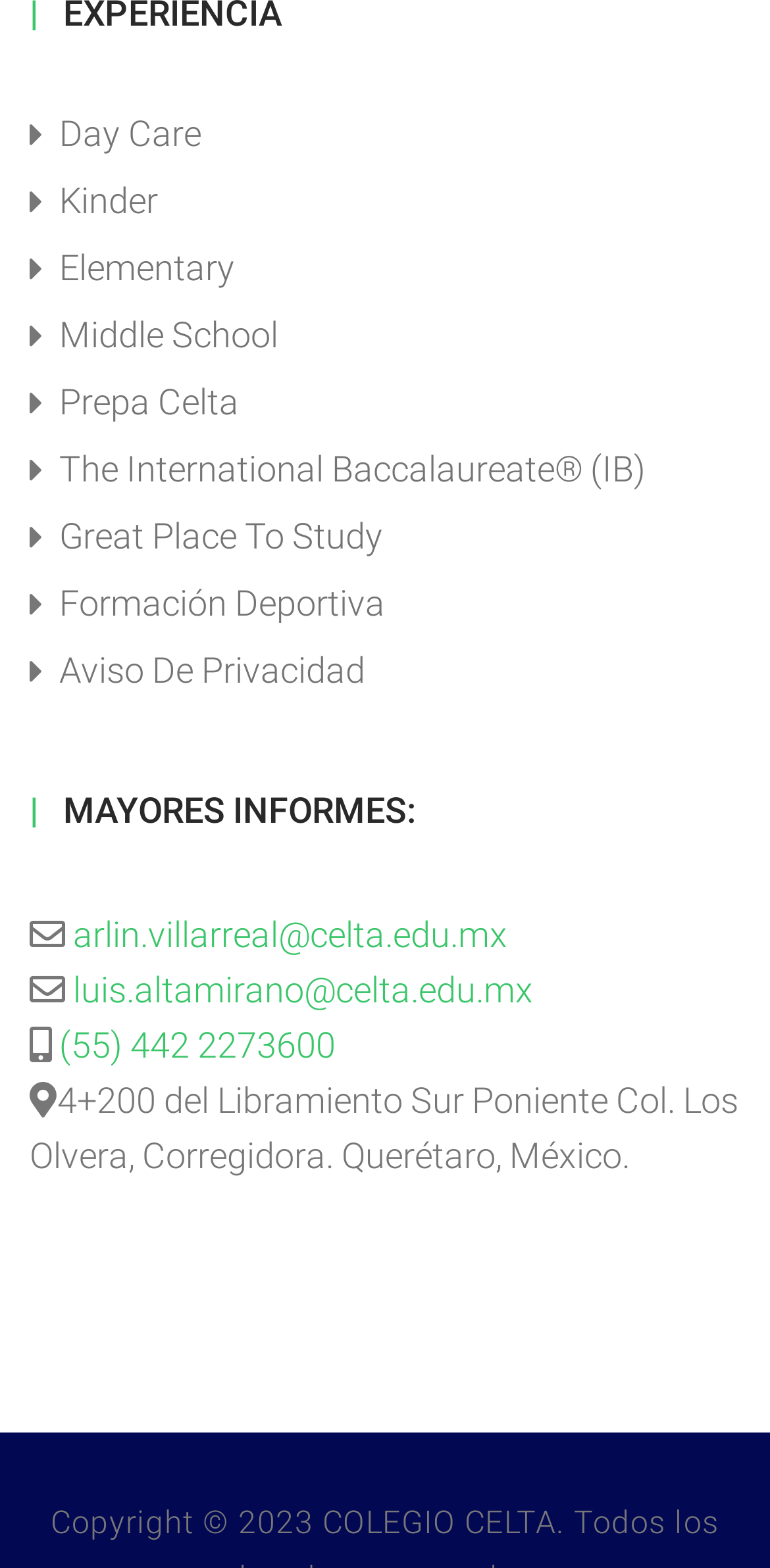What is the contact email address?
Using the image as a reference, answer with just one word or a short phrase.

arlin.villarreal@celta.edu.mx